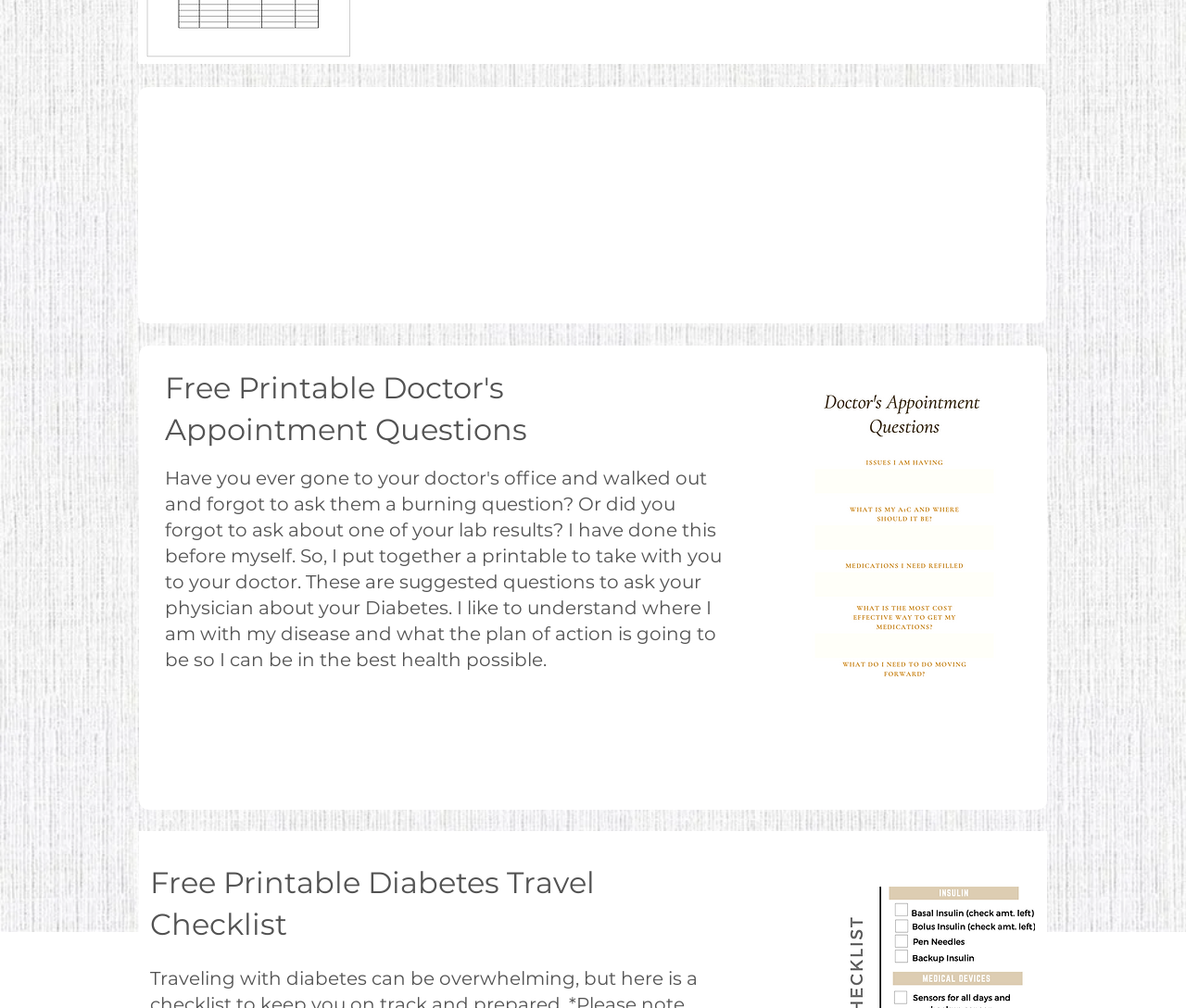Please find the bounding box for the UI element described by: "aria-label="Instagram"".

[0.838, 0.574, 0.859, 0.599]